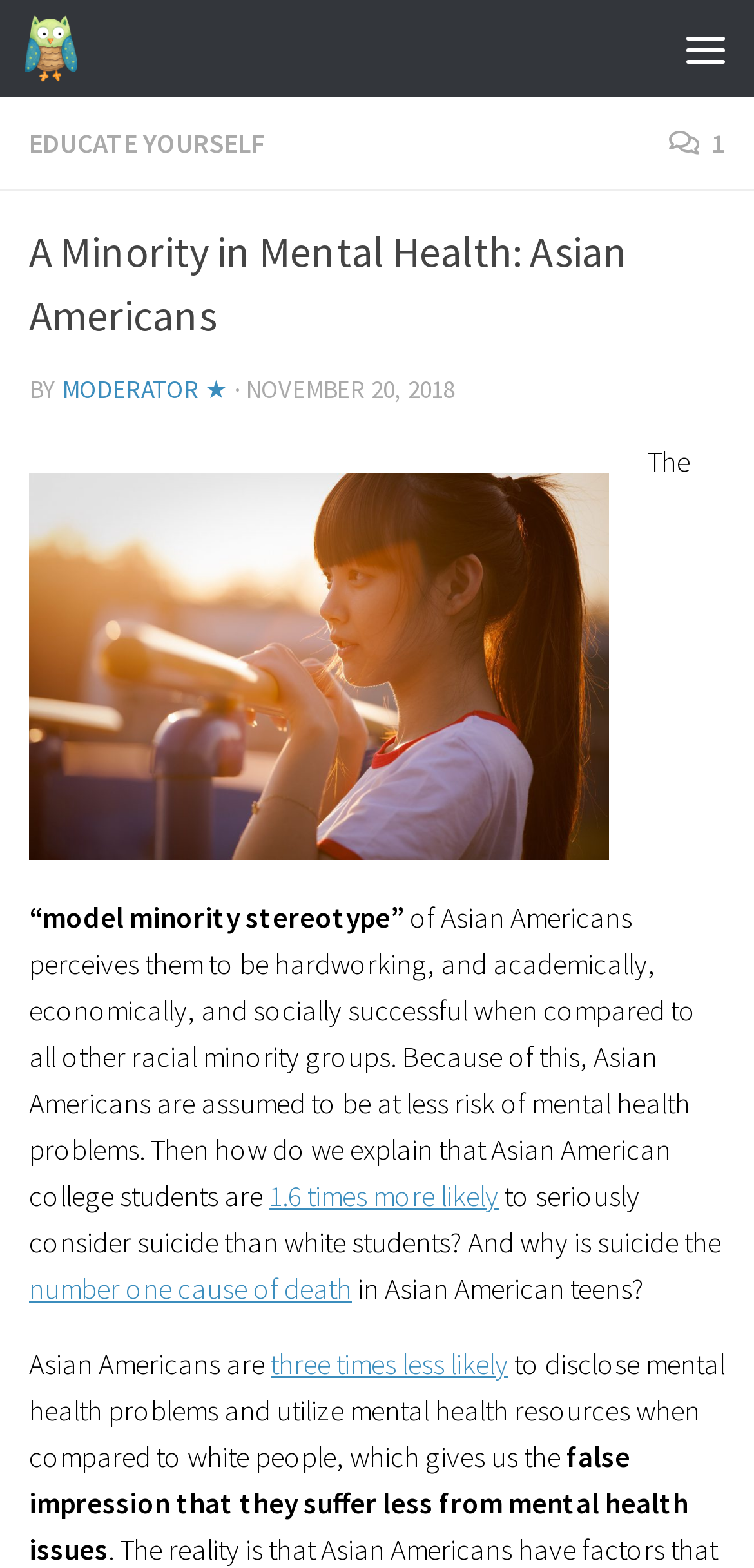What is the ranking of suicide among causes of death in Asian American teens?
Answer the question with just one word or phrase using the image.

Number one